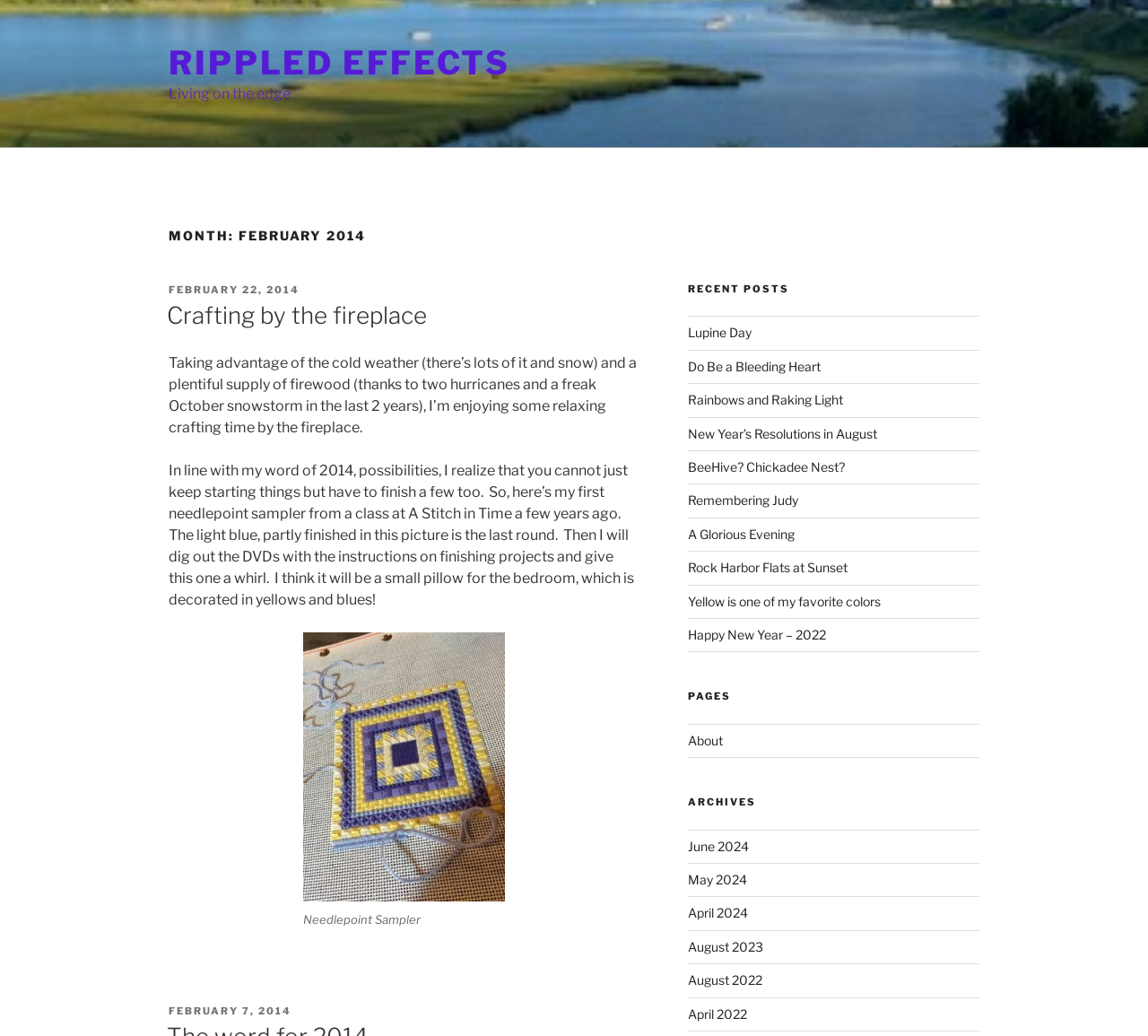How many recent posts are listed?
Please use the visual content to give a single word or phrase answer.

13